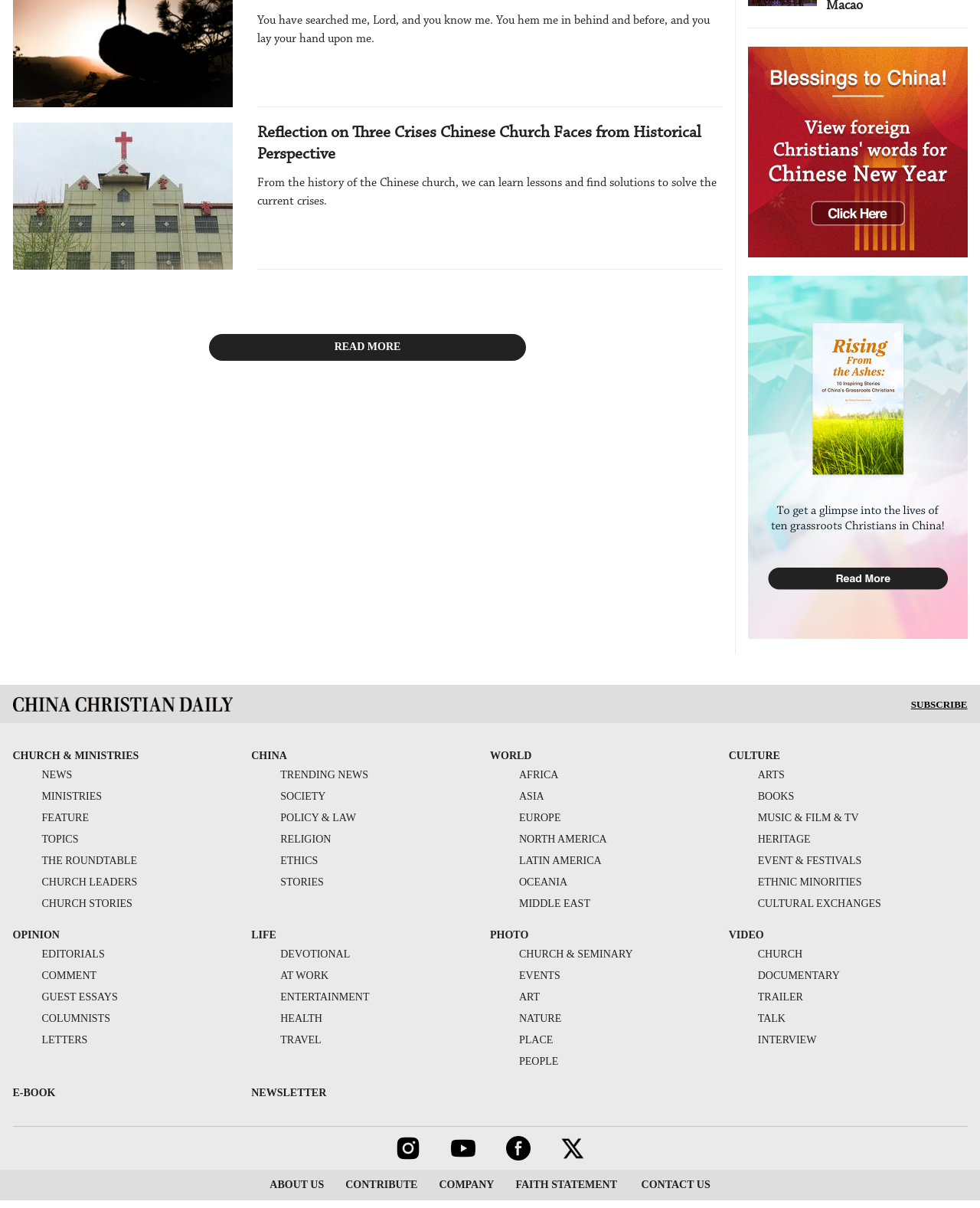Pinpoint the bounding box coordinates of the area that should be clicked to complete the following instruction: "View the 'NEWS' section". The coordinates must be given as four float numbers between 0 and 1, i.e., [left, top, right, bottom].

[0.013, 0.637, 0.074, 0.646]